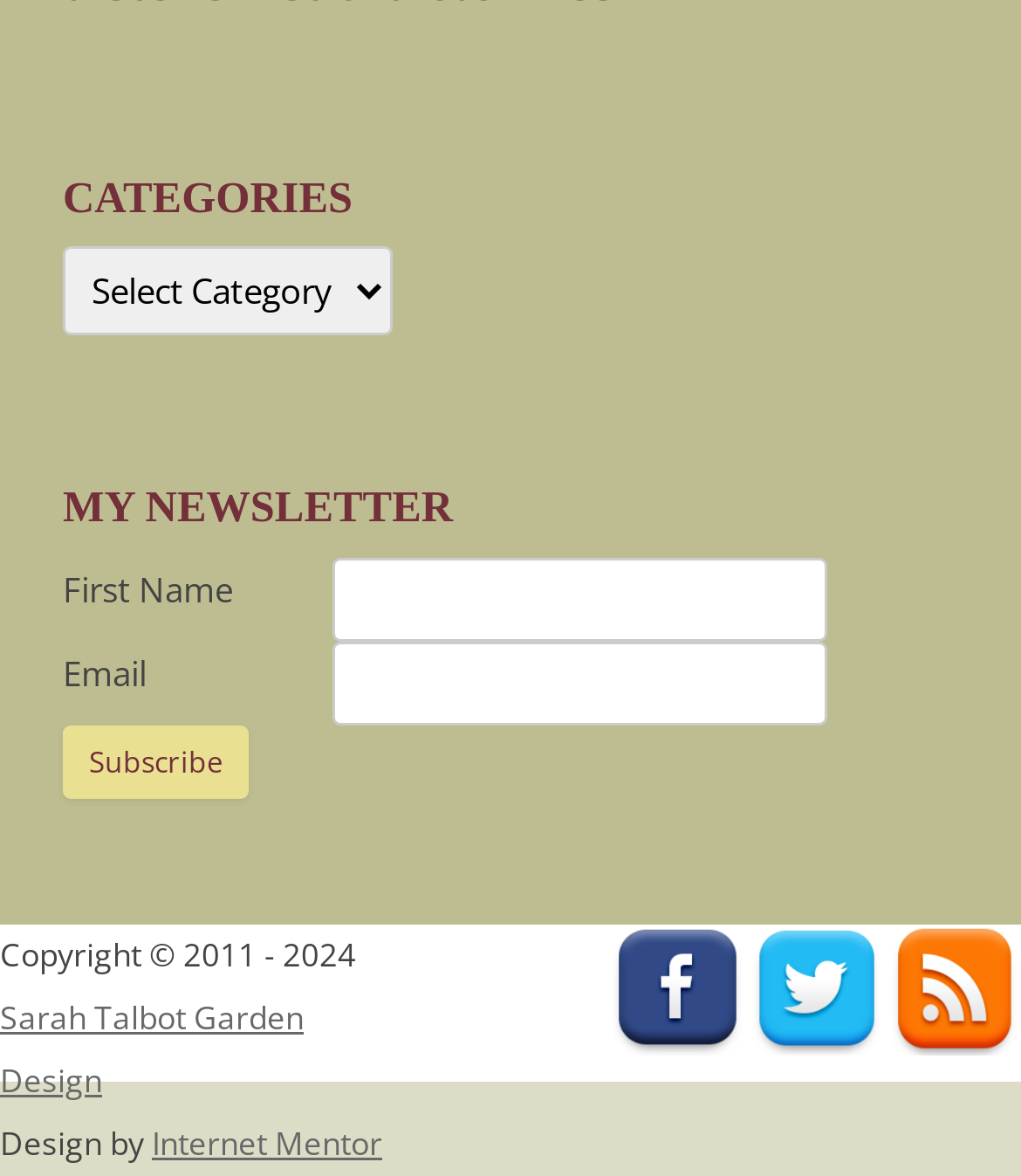Kindly determine the bounding box coordinates for the clickable area to achieve the given instruction: "Enter first name".

[0.325, 0.474, 0.809, 0.545]